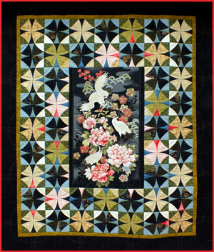What award did the quilt win?
Based on the visual, give a brief answer using one word or a short phrase.

1st Place